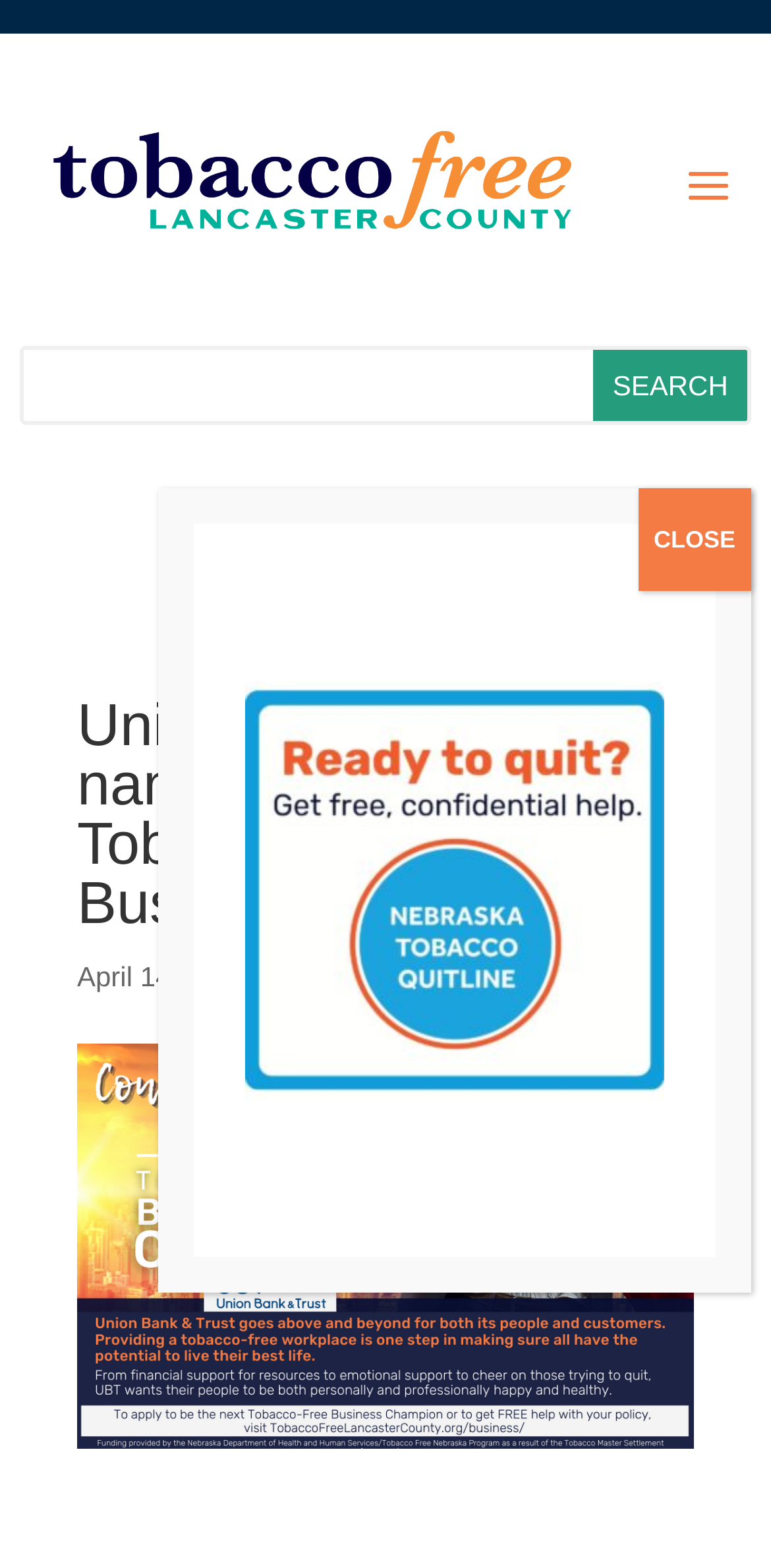Determine the bounding box for the UI element as described: "parent_node: CLOSE". The coordinates should be represented as four float numbers between 0 and 1, formatted as [left, top, right, bottom].

[0.251, 0.334, 0.928, 0.802]